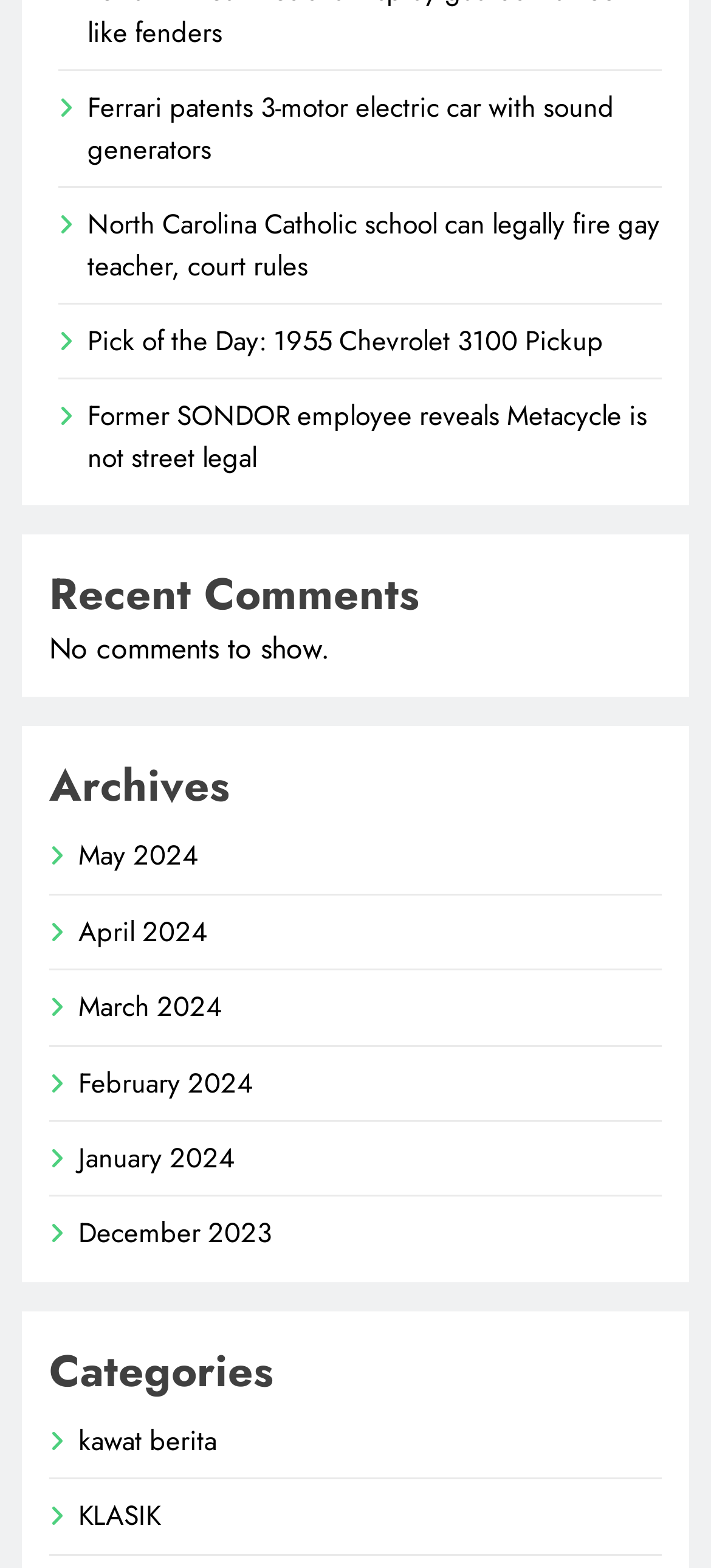Given the description of a UI element: "KLASIK", identify the bounding box coordinates of the matching element in the webpage screenshot.

[0.11, 0.954, 0.226, 0.98]